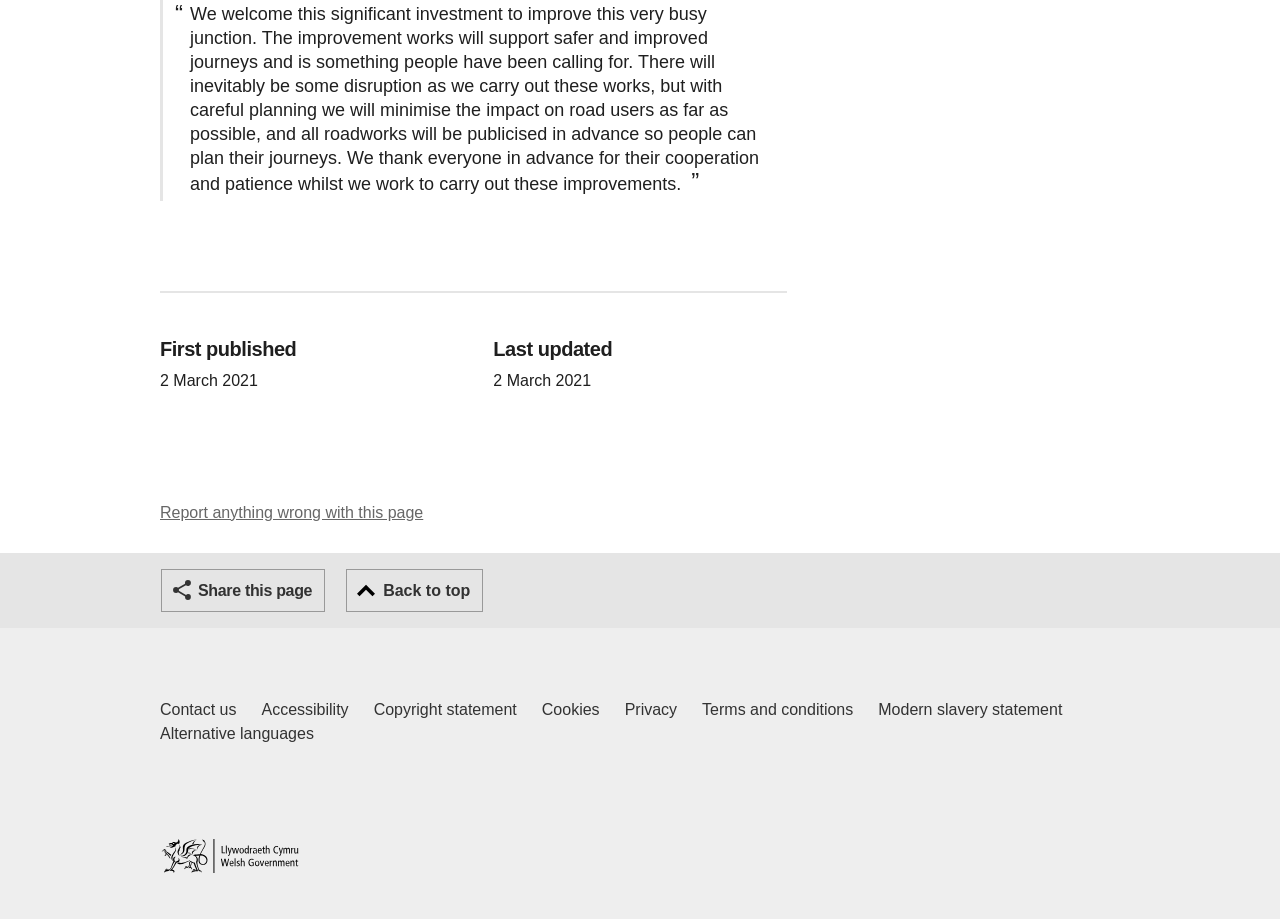Given the description of the UI element: "Copyright statement", predict the bounding box coordinates in the form of [left, top, right, bottom], with each value being a float between 0 and 1.

[0.292, 0.76, 0.404, 0.786]